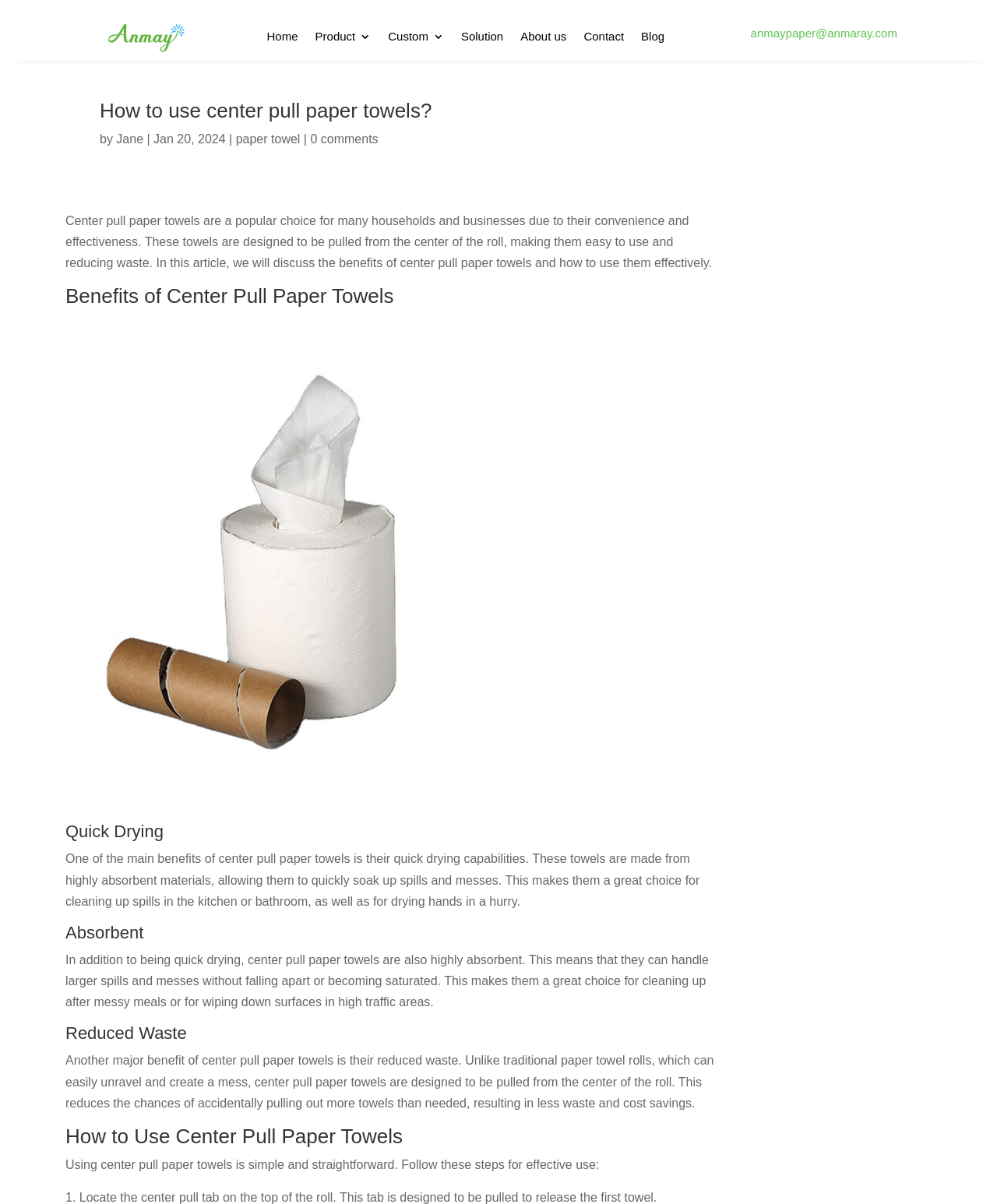Offer a detailed explanation of the webpage layout and contents.

The webpage is about the usage and benefits of center pull paper towels. At the top, there are two images, one on the left and one on the right, with a navigation menu consisting of seven links: "Home", "Product 3", "Custom 3", "Solution", "About us", "Contact", and "Blog". Below the navigation menu, there is a layout table with an icon and a heading displaying an email address.

The main content of the webpage is divided into sections. The first section has a heading "How to use center pull paper towels?" followed by a brief introduction to the topic. The introduction is written by "Jane" and dated "Jan 20, 2024". There is also a link to "paper towel" and a comment section with "0 comments".

The next section is about the benefits of center pull paper towels, which includes three subheadings: "Benefits of Center Pull Paper Towels", "Quick Drying", and "Absorbent". Each subheading has a corresponding paragraph explaining the benefits in detail.

Further down, there are two more sections: "Reduced Waste" and "How to Use Center Pull Paper Towels". The "Reduced Waste" section explains how center pull paper towels reduce waste, while the "How to Use Center Pull Paper Towels" section provides a step-by-step guide on how to use them effectively.